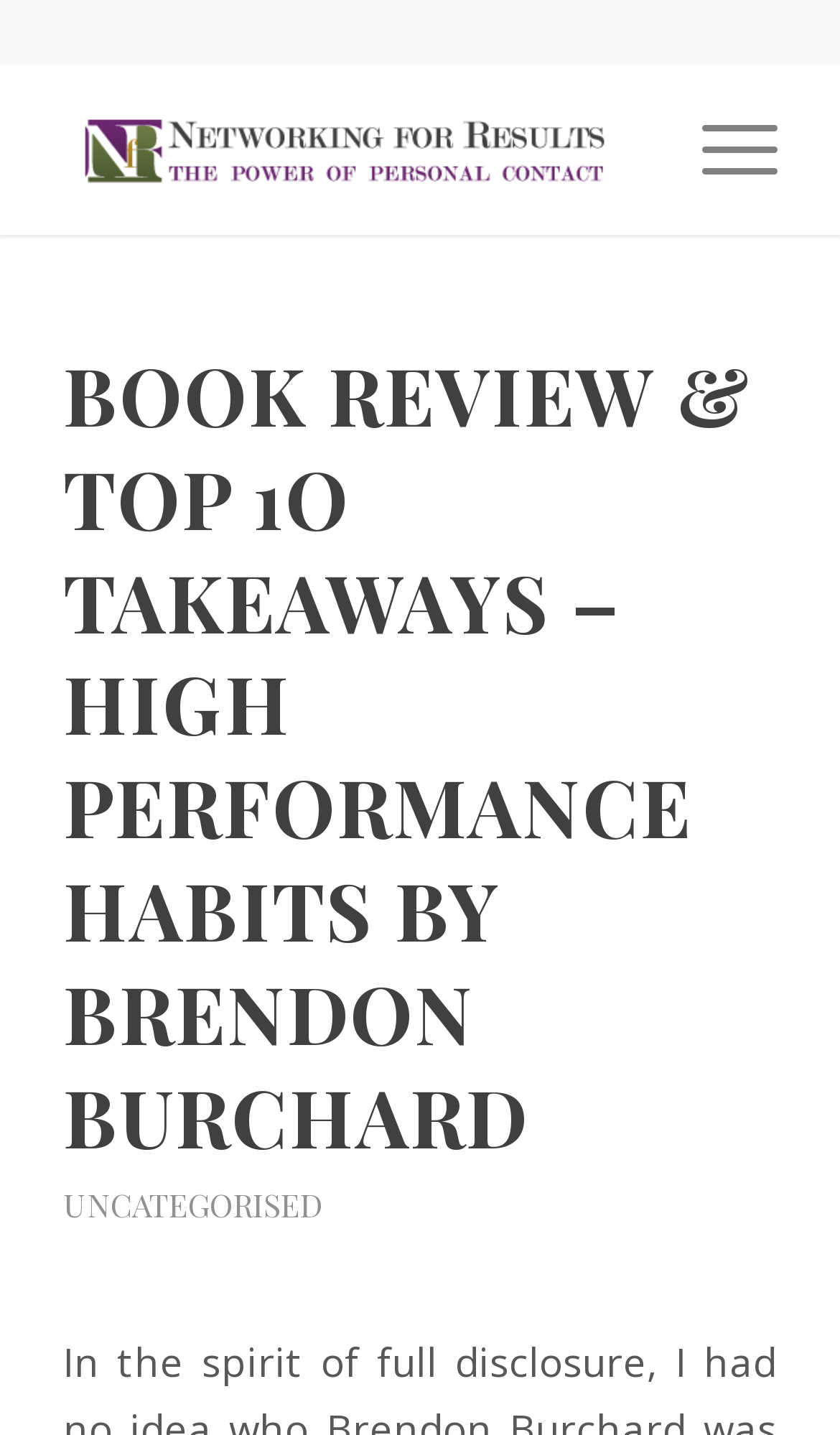Answer this question in one word or a short phrase: What is the title of the latest article?

BOOK REVIEW & TOP 1O TAKEAWAYS – HIGH PERFORMANCE HABITS BY BRENDON BURCHARD